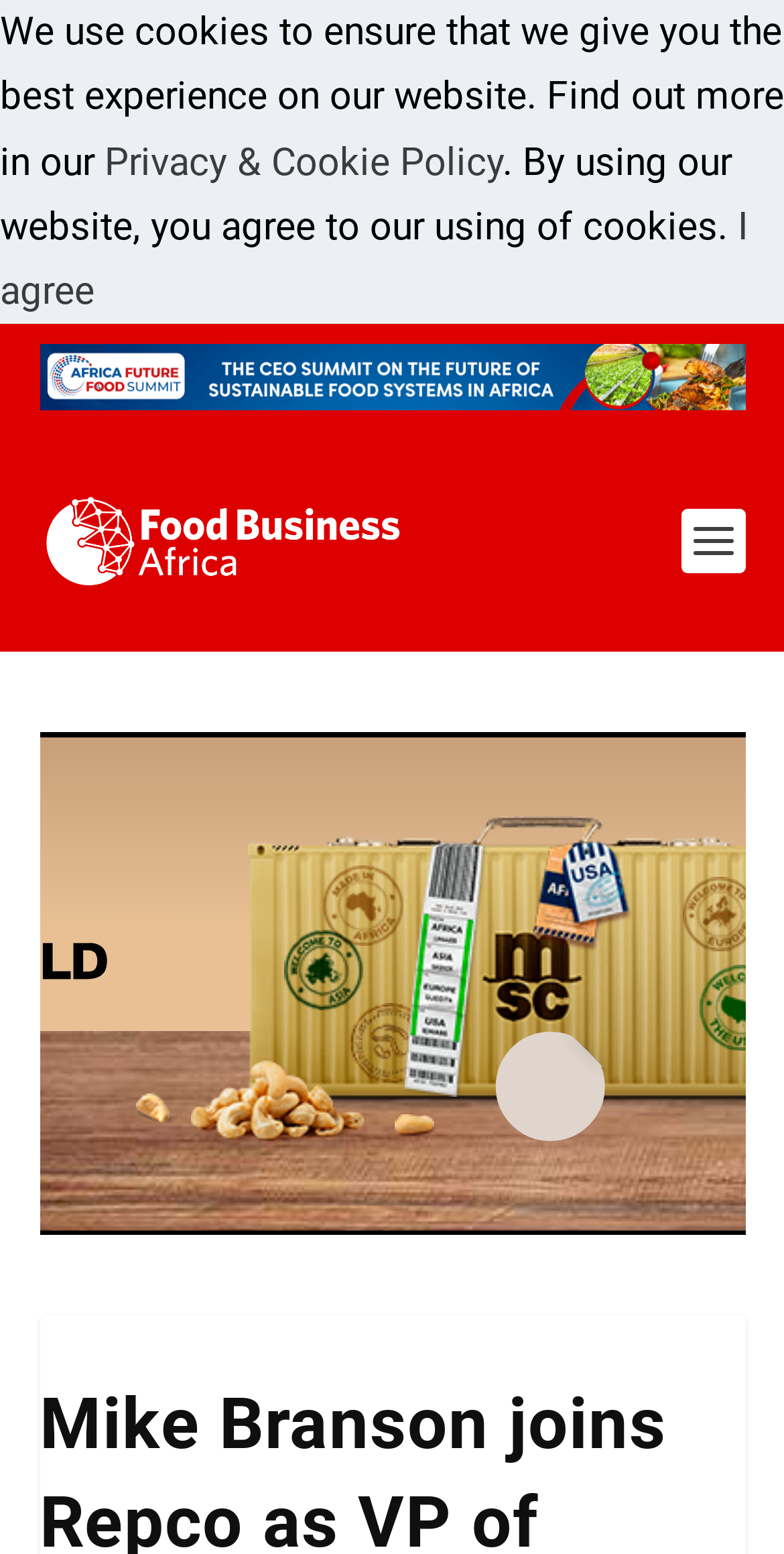What is the name of the magazine?
Please craft a detailed and exhaustive response to the question.

I found the answer by looking at the link element with the text 'Food Business Africa Magazine' which is located at the top of the webpage, indicating that it is the name of the magazine.